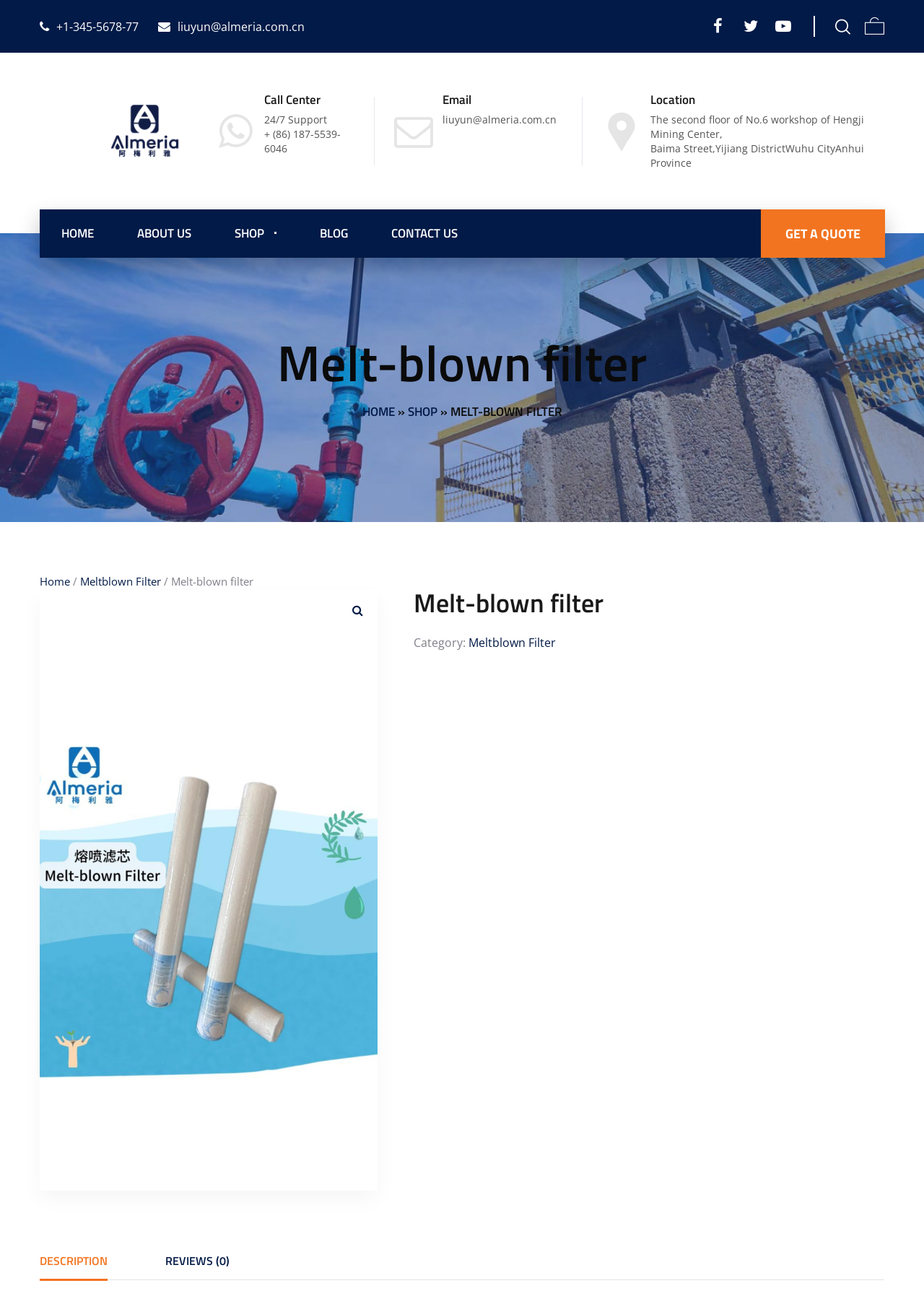What is the location of Anhui Almeria Technology?
Based on the image, answer the question with a single word or brief phrase.

Baima Street, Yijiang District, Wuhu City, Anhui Province